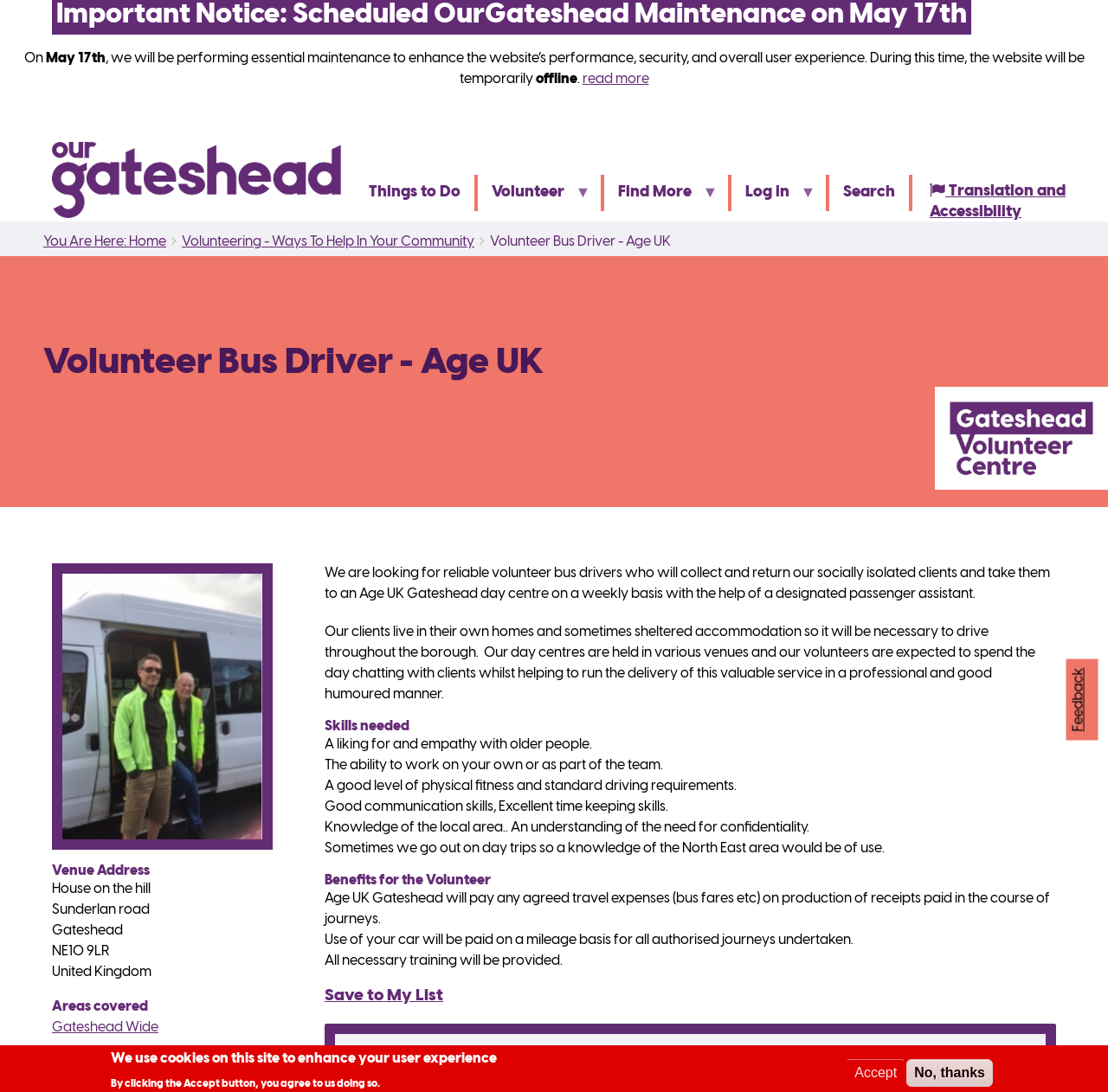Could you indicate the bounding box coordinates of the region to click in order to complete this instruction: "Search for something".

[0.748, 0.16, 0.82, 0.193]